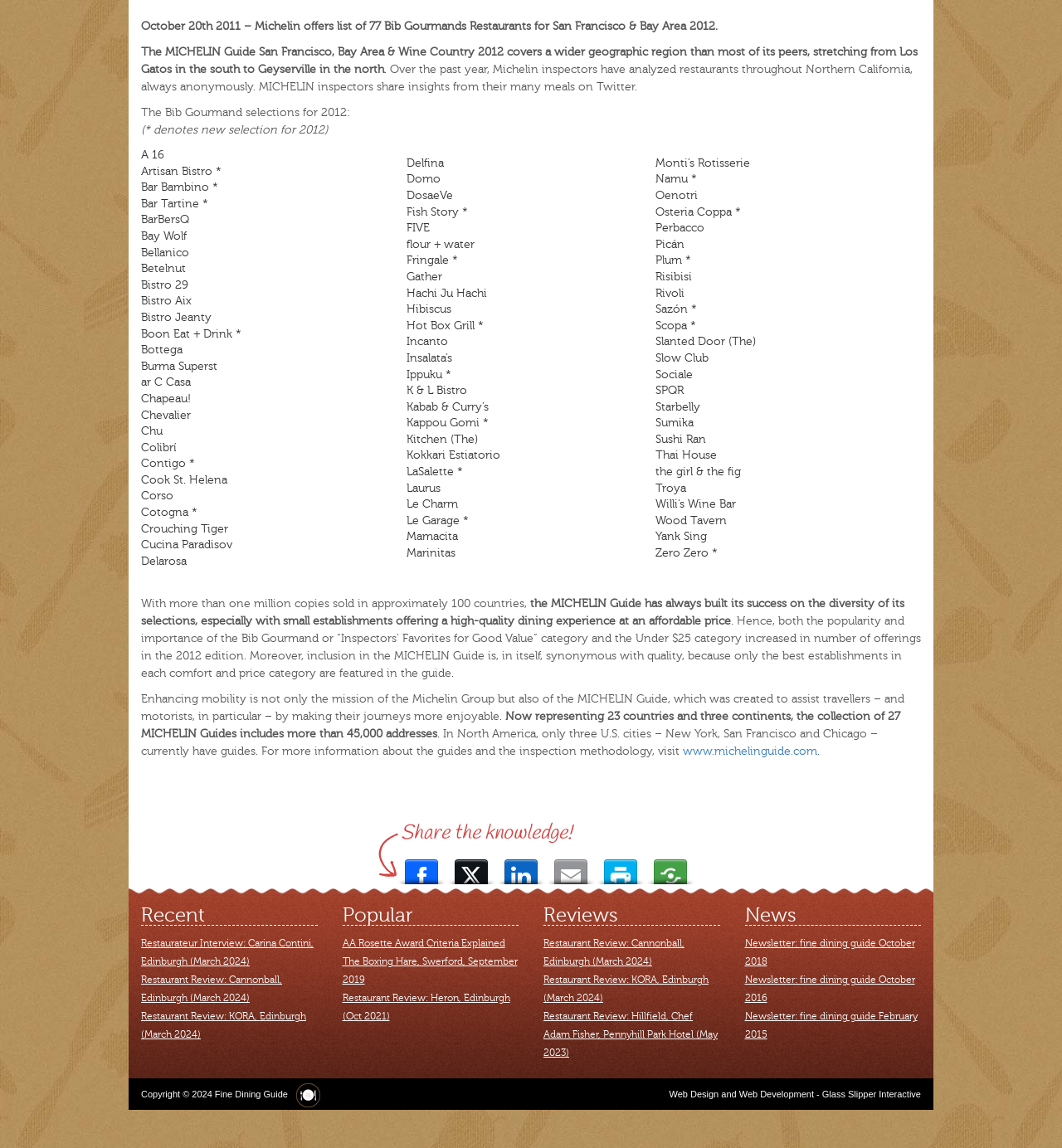Can you determine the bounding box coordinates of the area that needs to be clicked to fulfill the following instruction: "Learn more about Willi’s Wine Bar"?

[0.617, 0.434, 0.693, 0.445]